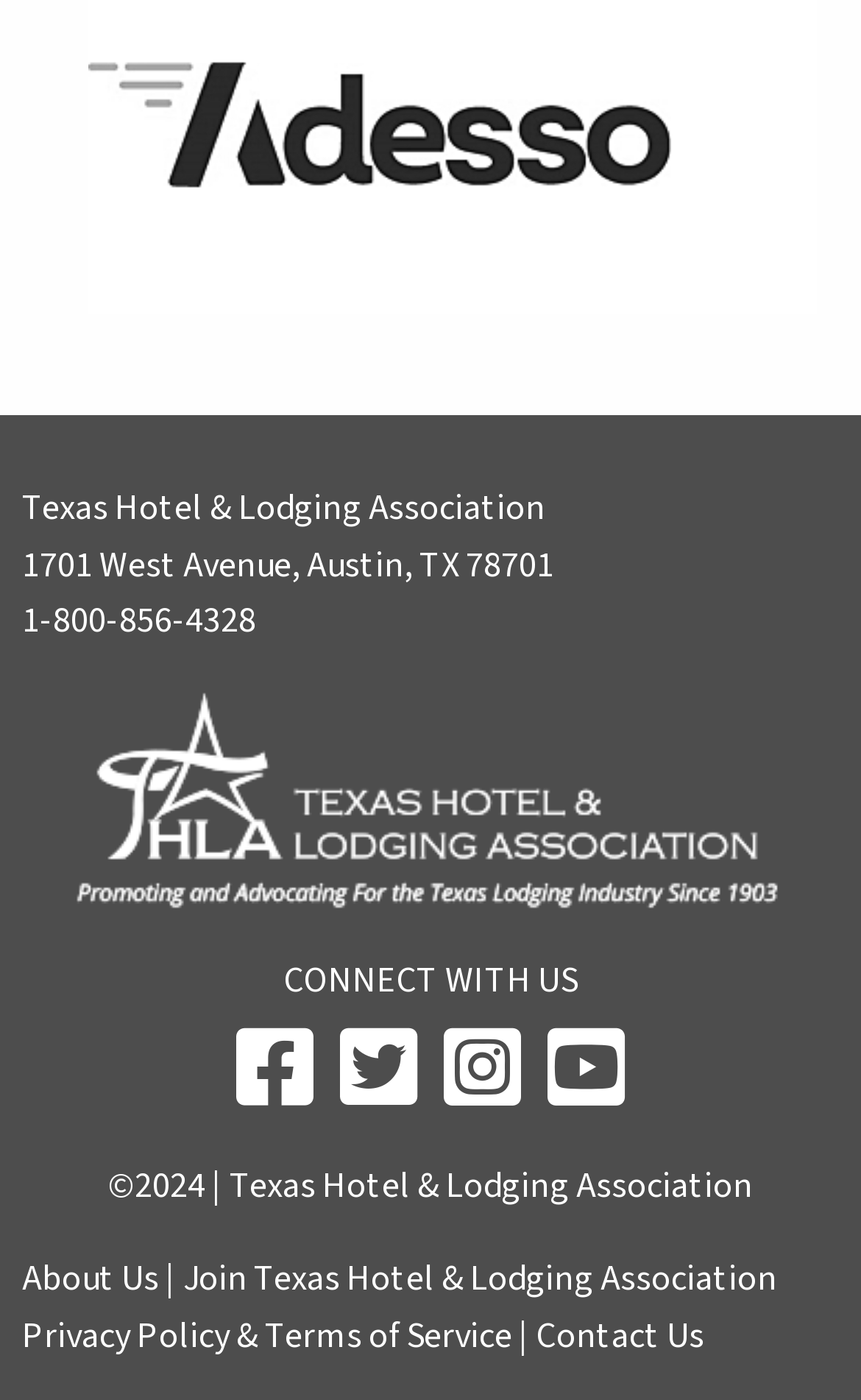Extract the bounding box coordinates of the UI element described by: "4". The coordinates should include four float numbers ranging from 0 to 1, e.g., [left, top, right, bottom].

[0.538, 0.232, 0.59, 0.264]